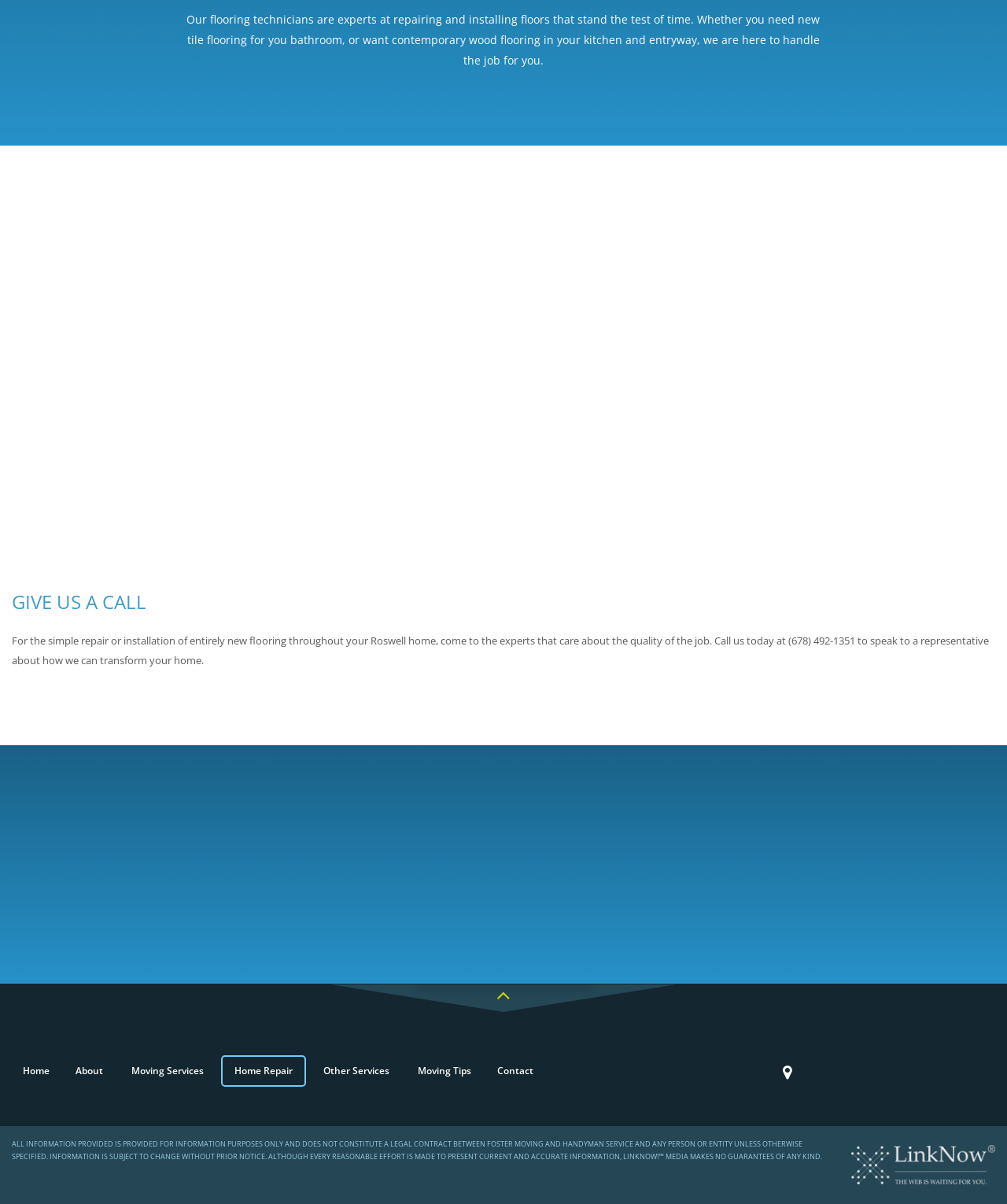Indicate the bounding box coordinates of the element that needs to be clicked to satisfy the following instruction: "Learn more about design". The coordinates should be four float numbers between 0 and 1, i.e., [left, top, right, bottom].

None